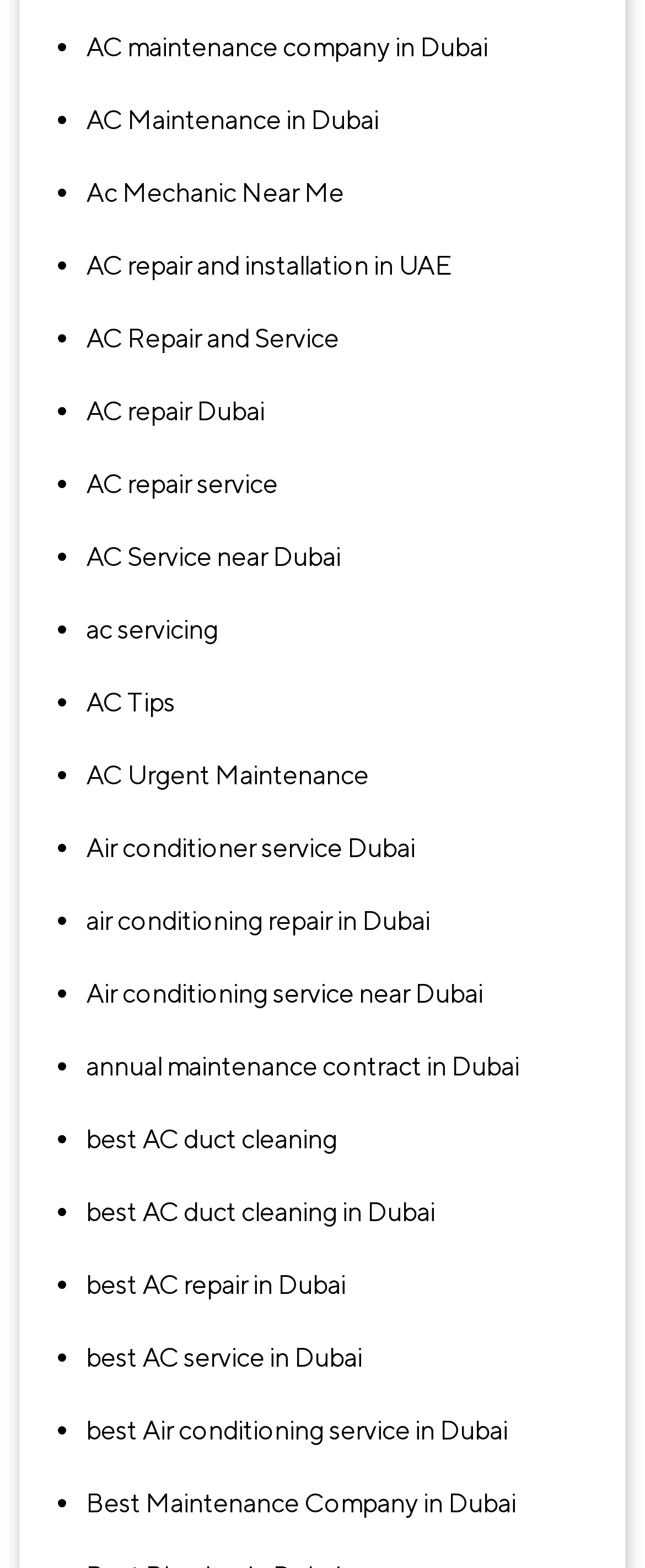What is the main topic of this webpage?
Examine the webpage screenshot and provide an in-depth answer to the question.

Based on the links provided on the webpage, it appears that the main topic is related to air conditioning maintenance and repair services in Dubai. The links mention various services such as AC maintenance, repair, installation, and duct cleaning, which suggests that the webpage is focused on providing information or services related to AC maintenance and repair.